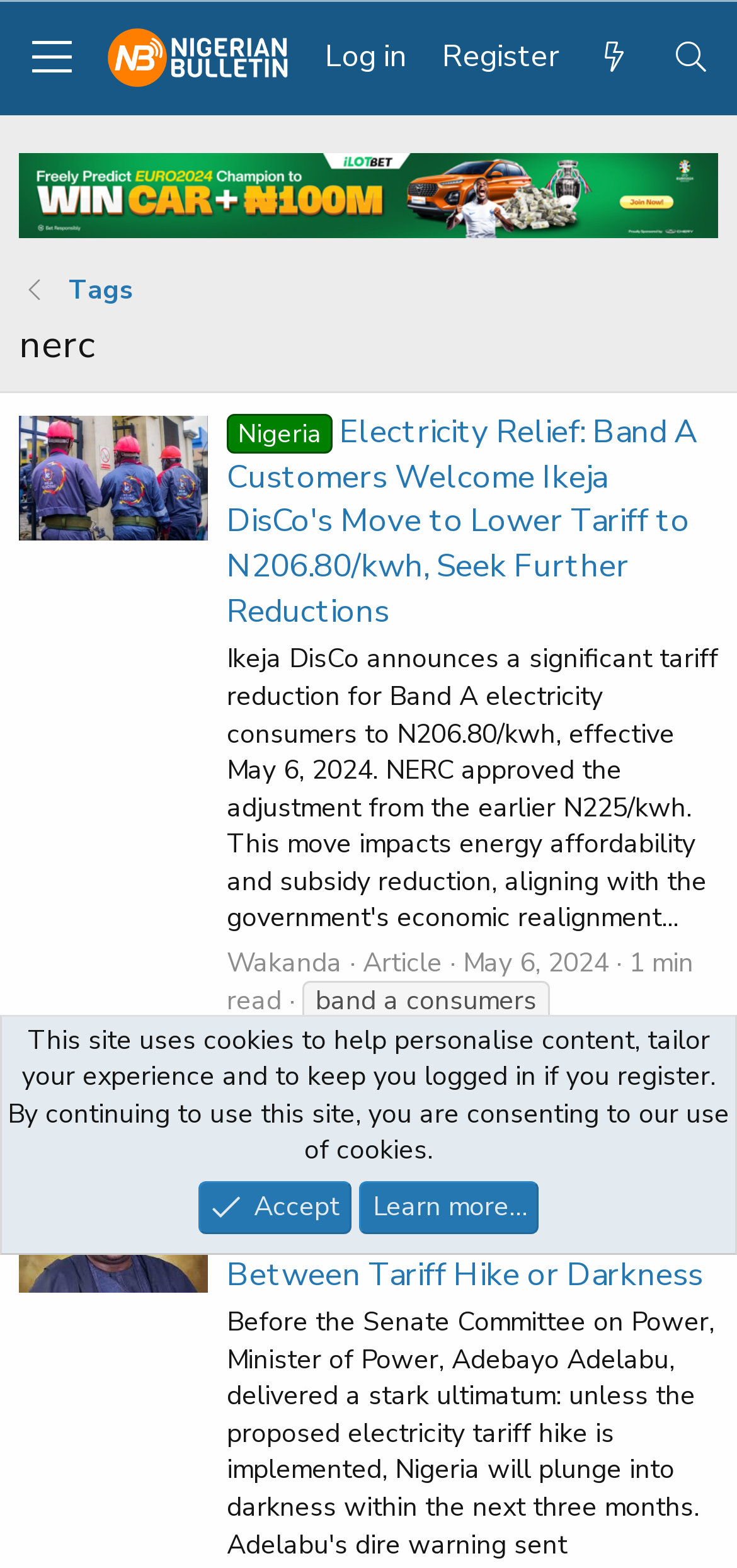For the following element description, predict the bounding box coordinates in the format (top-left x, top-left y, bottom-right x, bottom-right y). All values should be floating point numbers between 0 and 1. Description: Log in

[0.415, 0.013, 0.574, 0.06]